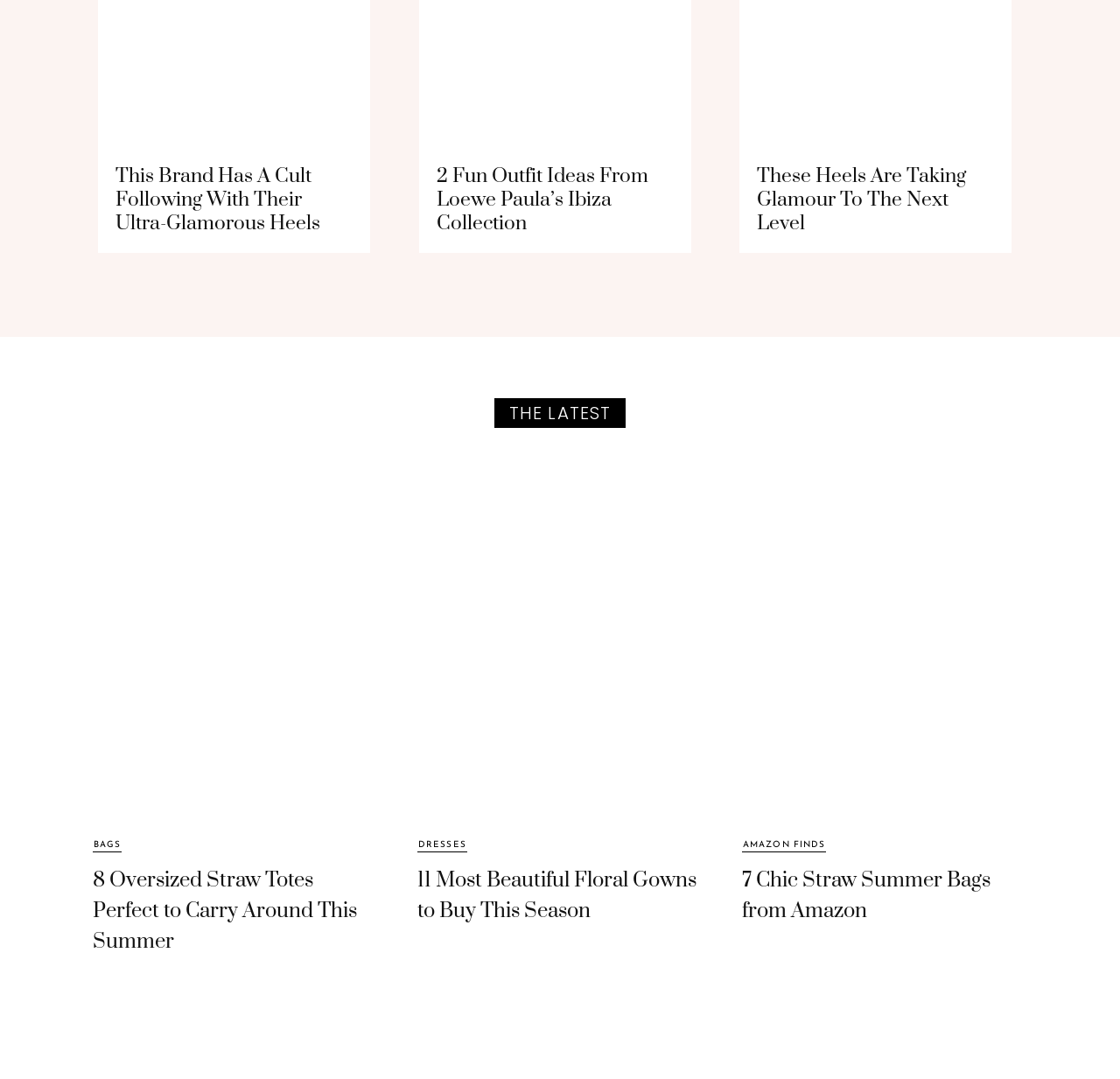Identify the bounding box of the HTML element described as: "Amazon Finds".

[0.662, 0.778, 0.738, 0.79]